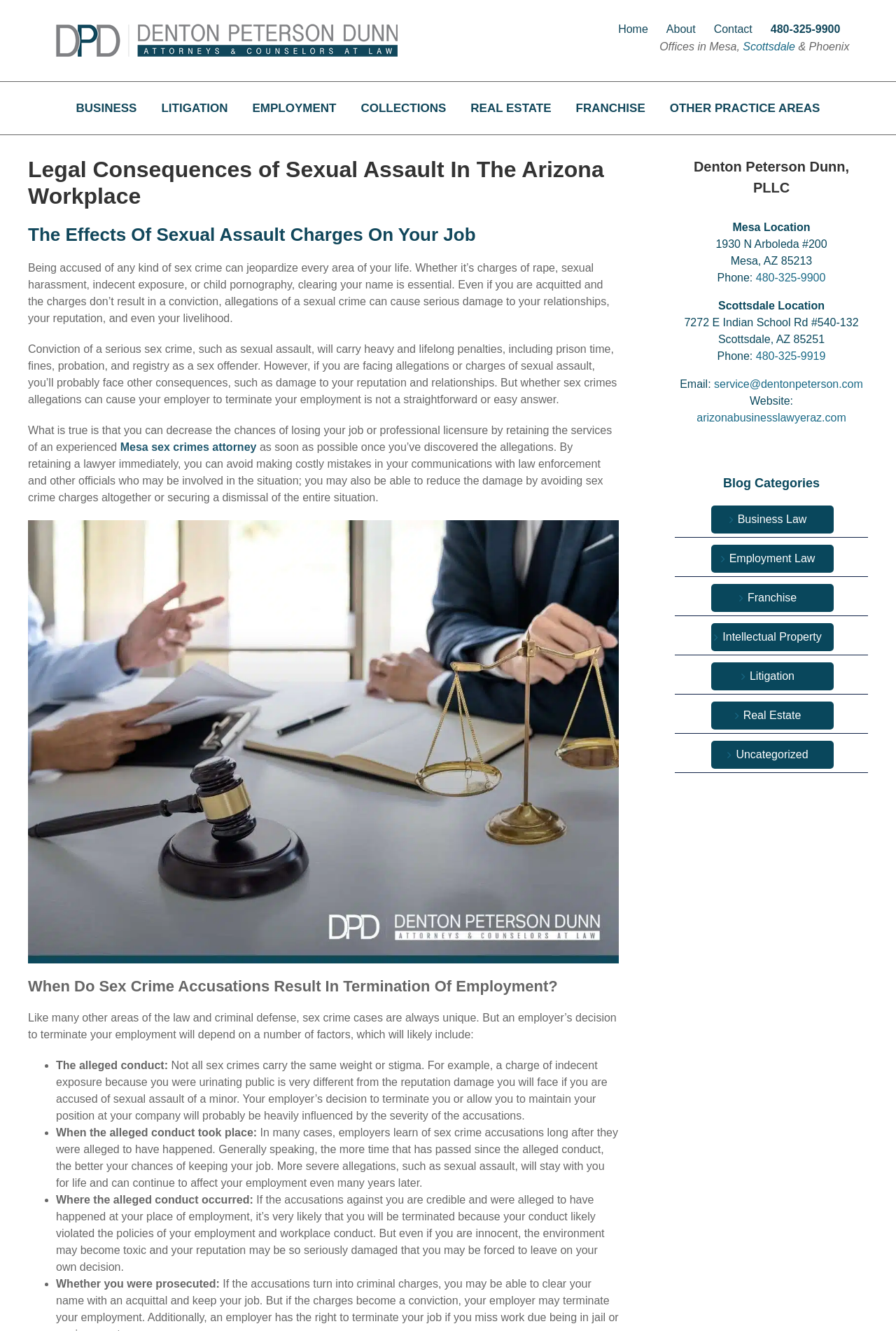Detail the various sections and features present on the webpage.

This webpage is about the legal consequences of sexual assault in the Arizona workplace. At the top, there is a navigation menu with links to "Home", "About", "Contact", and a phone number. Below this, there is a logo of "AZ Business Lawyers Denton Peterson Dunn, PLLC" with a link to the logo. To the right of the logo, there are links to "Offices in Mesa" and "Scottsdale" and "Phoenix".

The main content of the webpage is divided into sections. The first section has a heading "Legal Consequences of Sexual Assault In The Arizona Workplace" and discusses the effects of sexual assault charges on one's job. There are three paragraphs of text explaining the consequences of being accused of a sex crime, including damage to one's reputation and relationships, and the importance of retaining an experienced lawyer.

Below this, there is an image related to the topic. The next section has a heading "When Do Sex Crime Accusations Result In Termination Of Employment?" and discusses the factors that influence an employer's decision to terminate employment, including the alleged conduct, when the alleged conduct took place, and where the alleged conduct occurred. This section is divided into four sub-points, each with a bullet point and a paragraph of text explaining the factor.

To the right of the main content, there is a complementary section with a heading "Denton Peterson Dunn, PLLC" and provides information about the law firm, including its locations in Mesa and Scottsdale, phone numbers, email, and website. Below this, there is a section with a heading "Blog Categories" and lists links to various categories, including Business Law, Employment Law, Franchise, Intellectual Property, Litigation, Real Estate, and Uncategorized.

At the bottom of the page, there is a link to "Go to Top".